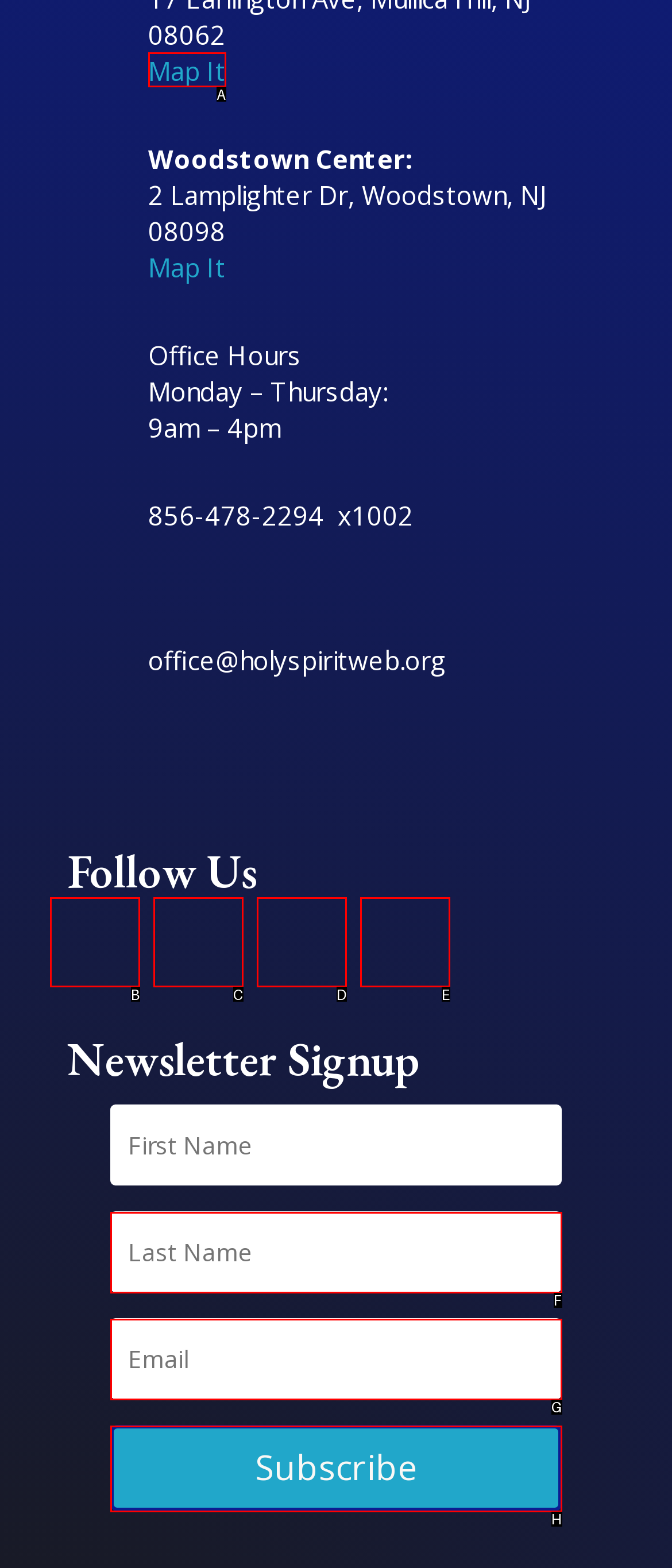Determine which option fits the following description: Follow
Answer with the corresponding option's letter directly.

E